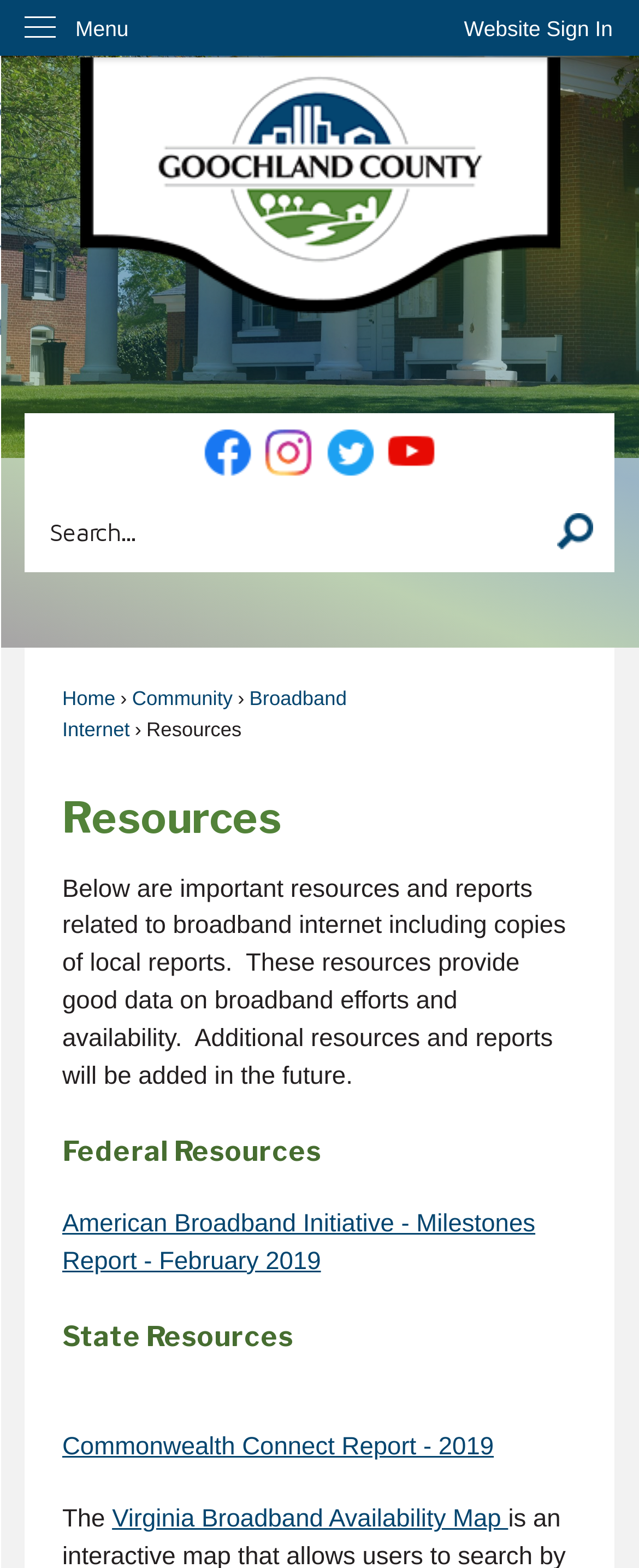Give a detailed explanation of the elements present on the webpage.

The webpage is the resources page of the Goochland County, VA official website. At the top, there is a "Skip to Main Content" link, a "Website Sign In" button, and a menu with a "Menu" label. Below the menu, there is a prominent "Home page" link with a corresponding image.

On the top-right corner, there are social media links with icons for Facebook, Instagram, Twitter, and YouTube. Below these links, there is a search region with a search textbox, a search button, and a status indicator.

The main content of the page is divided into sections. The first section is headed by a "Resources" heading, which is followed by a paragraph of text describing the resources available on the page. Below this, there are links to various resources and reports related to broadband internet, including federal and state resources.

There are a total of 4 social media links, 7 links to resources and reports, and 1 search button on the page. The search region is located near the top of the page, while the resources and reports are listed in the middle and bottom sections of the page.